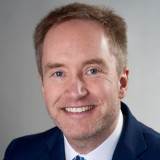Provide a comprehensive description of the image.

The image features a professional portrait of Albin Moser, who is identified as a contributor or respondent to various legal inquiries. His warm smile and approachable demeanor convey a sense of professionalism and confidence, which is essential in his field of expertise. Albin is dressed in formal attire, suggesting his commitment to professional standards in providing legal advice or support. The context around him highlights his involvement in discussions regarding topics such as divorce, real estate law, and family law, indicating his role as a knowledgeable resource for individuals navigating complex legal situations. His engagement in these matters reflects both his expertise and dedication to aiding clients effectively.